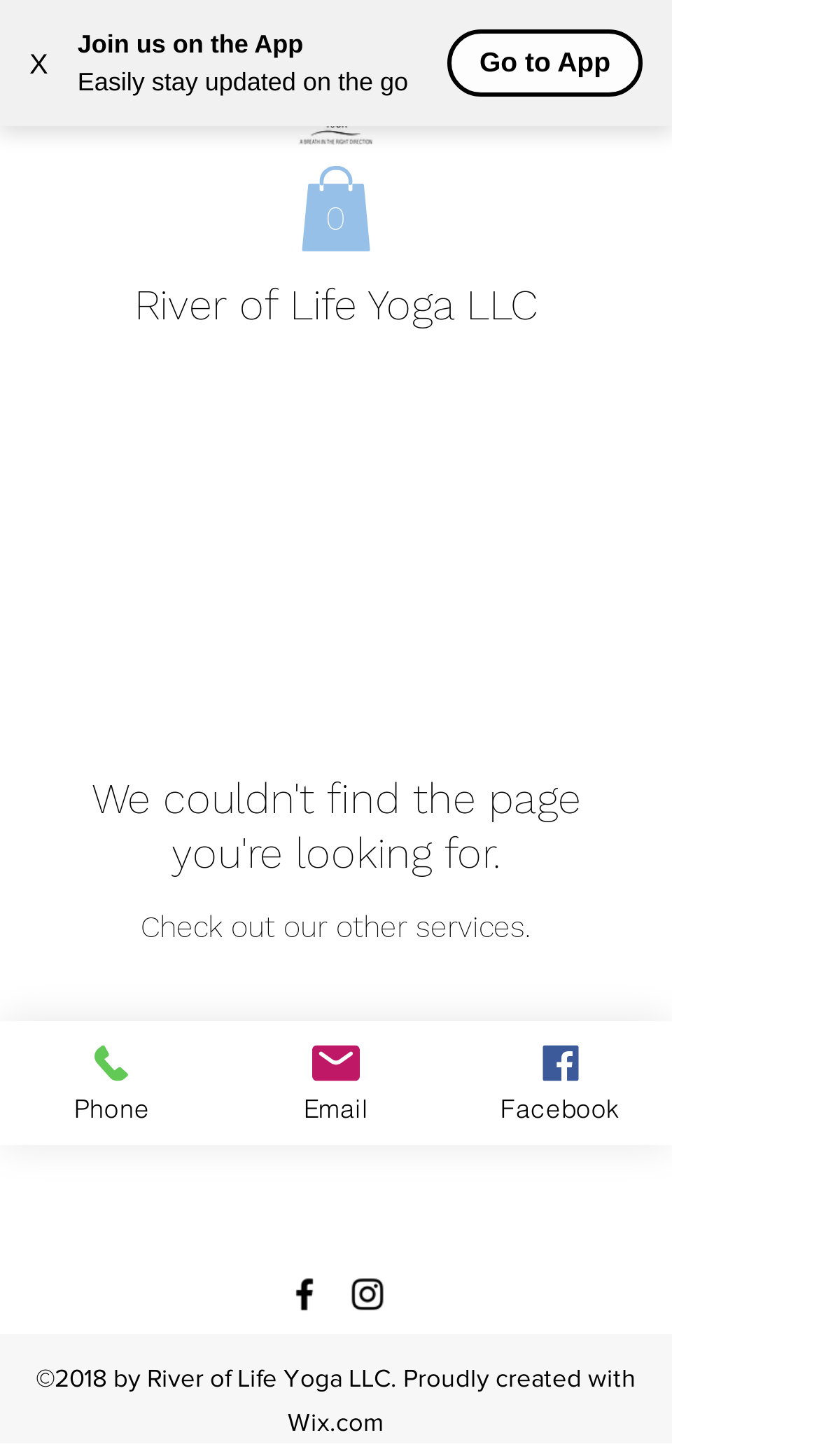Please mark the bounding box coordinates of the area that should be clicked to carry out the instruction: "Log In".

[0.385, 0.032, 0.679, 0.095]